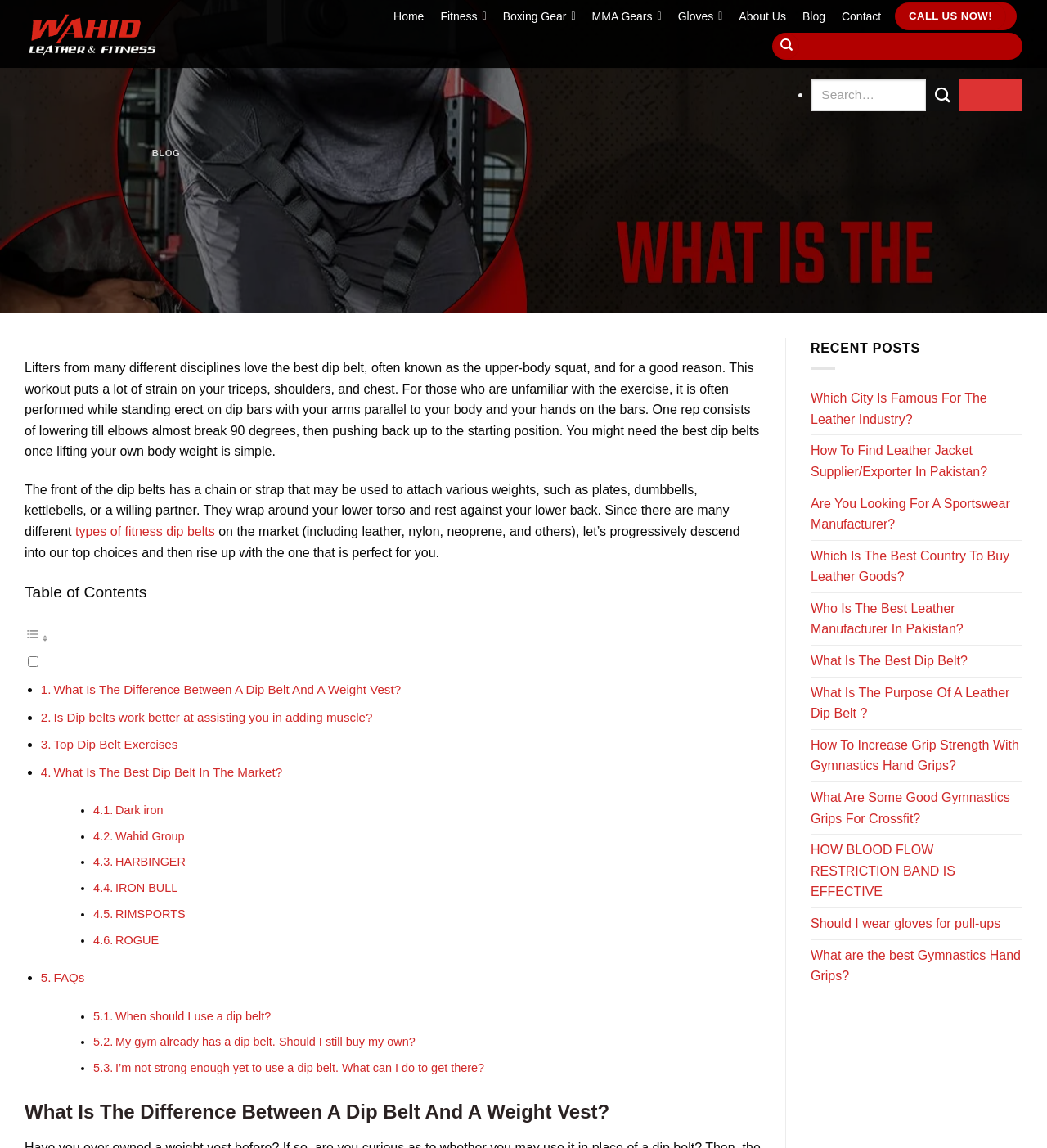Pinpoint the bounding box coordinates of the area that must be clicked to complete this instruction: "Toggle the table of content".

[0.023, 0.545, 0.727, 0.583]